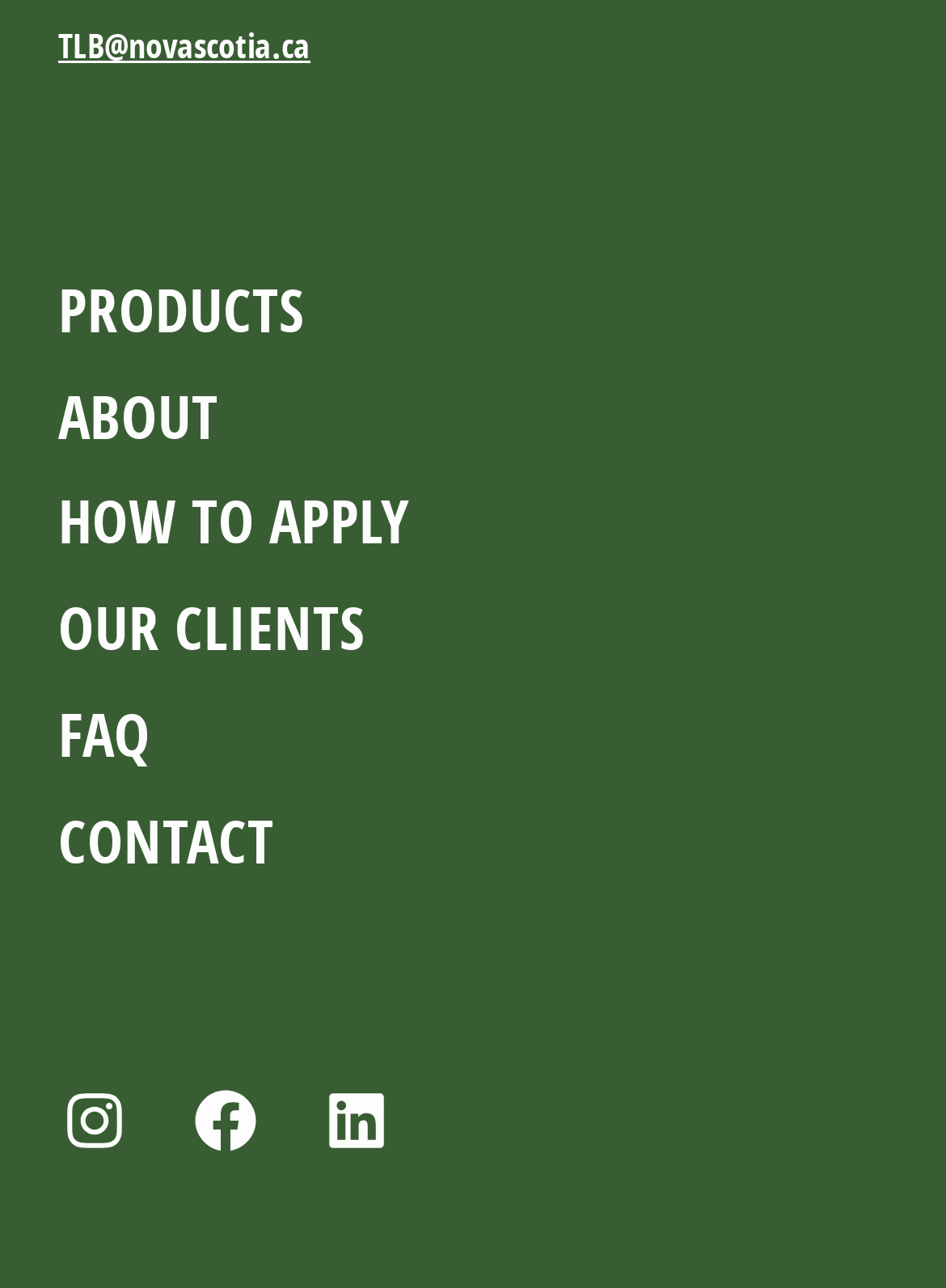What is the second item in the footer navigation?
Based on the screenshot, provide a one-word or short-phrase response.

ABOUT